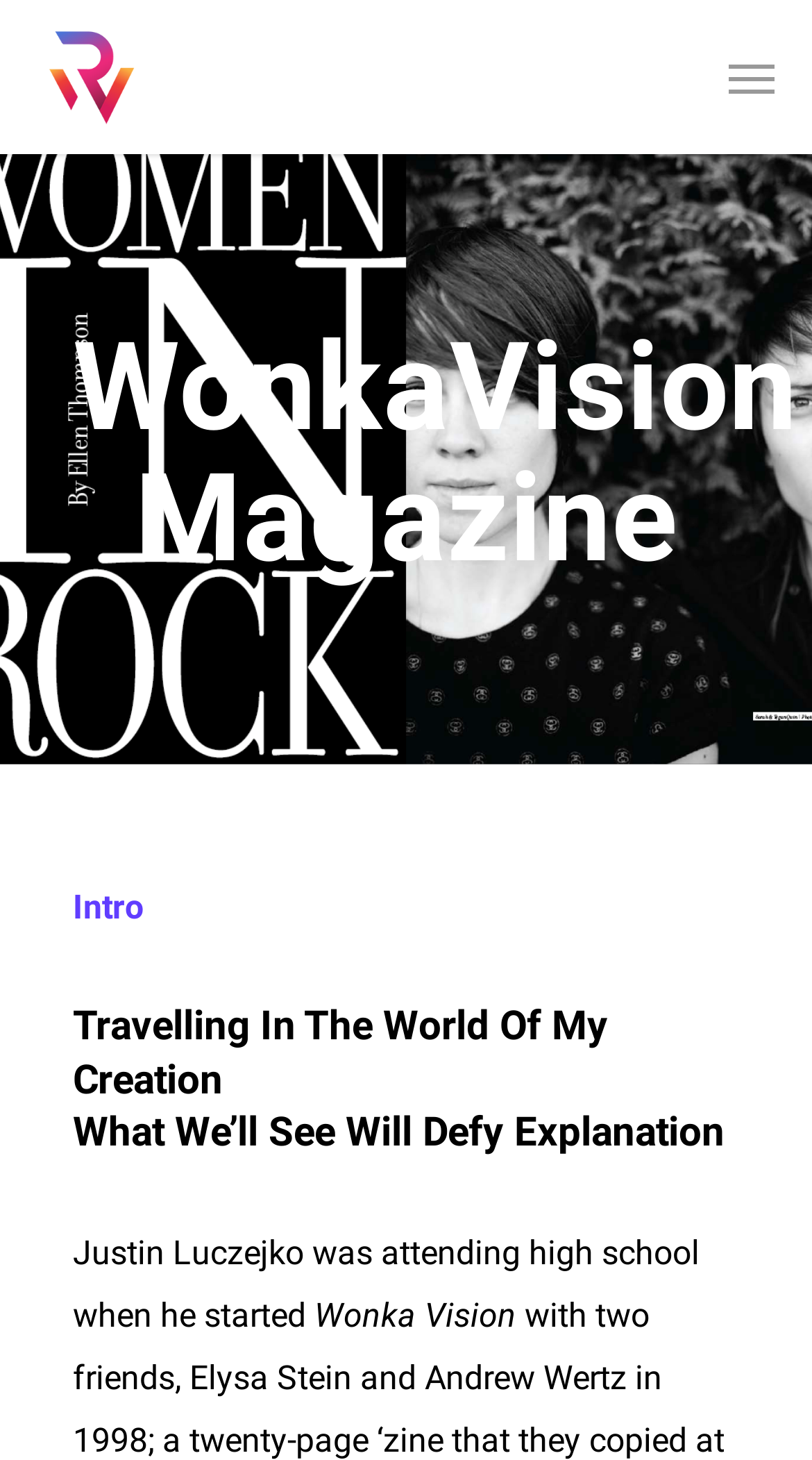Give the bounding box coordinates for this UI element: "alt="Rachel Wescott"". The coordinates should be four float numbers between 0 and 1, arranged as [left, top, right, bottom].

[0.046, 0.017, 0.177, 0.088]